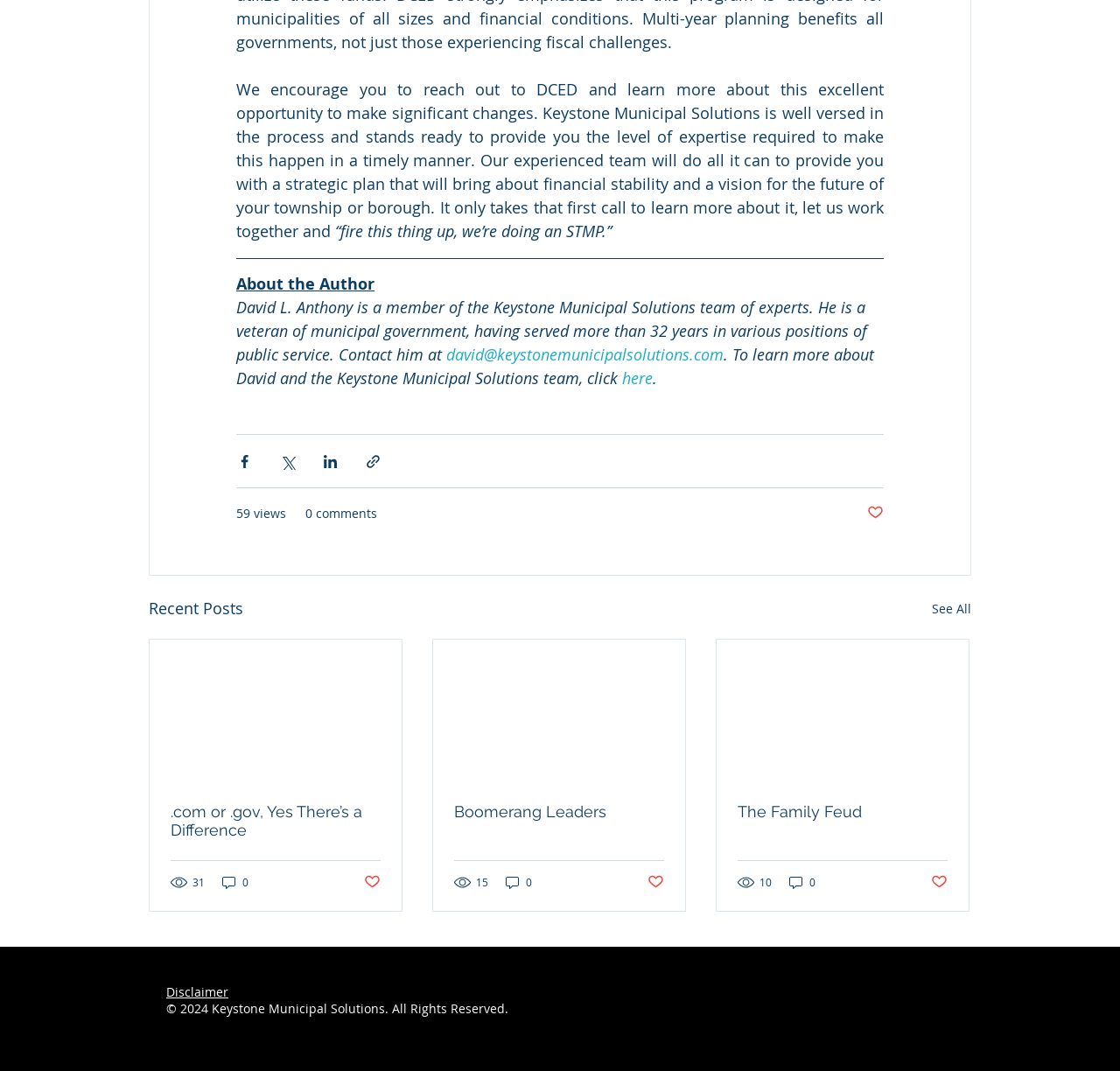Locate the bounding box coordinates of the element's region that should be clicked to carry out the following instruction: "Share via Facebook". The coordinates need to be four float numbers between 0 and 1, i.e., [left, top, right, bottom].

[0.211, 0.423, 0.226, 0.439]